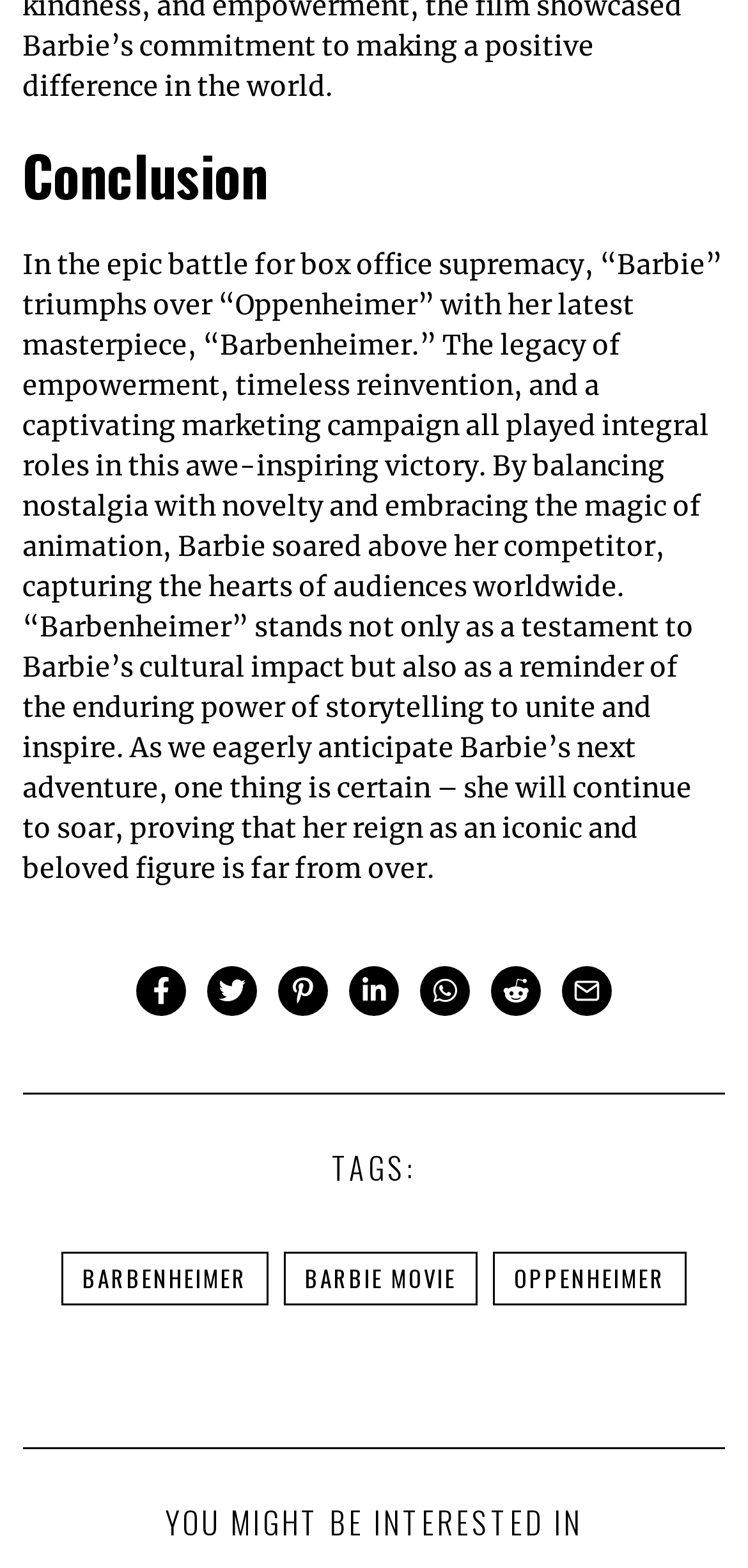Provide a short, one-word or phrase answer to the question below:
How many social media links are present?

7